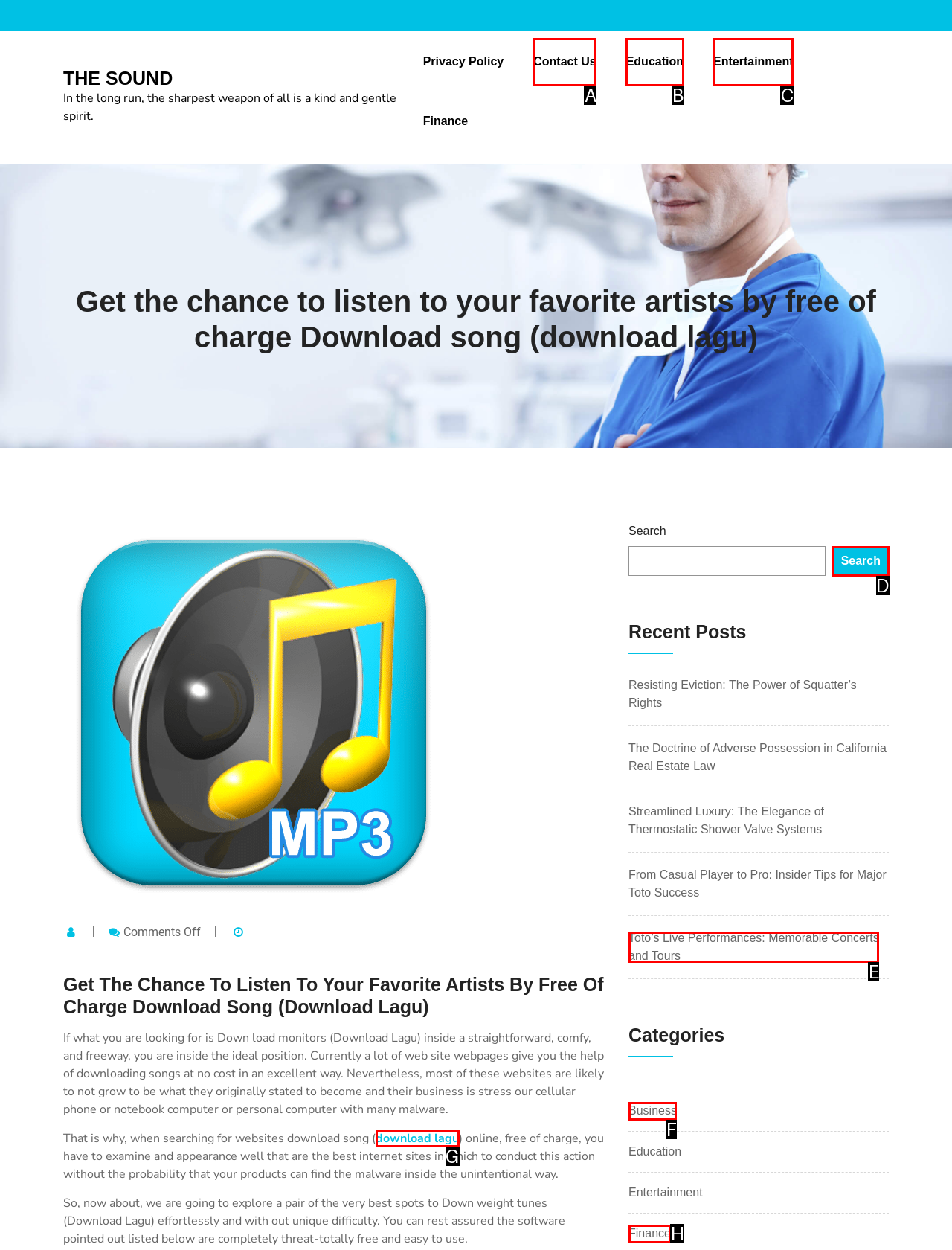Given the description: Education, determine the corresponding lettered UI element.
Answer with the letter of the selected option.

B